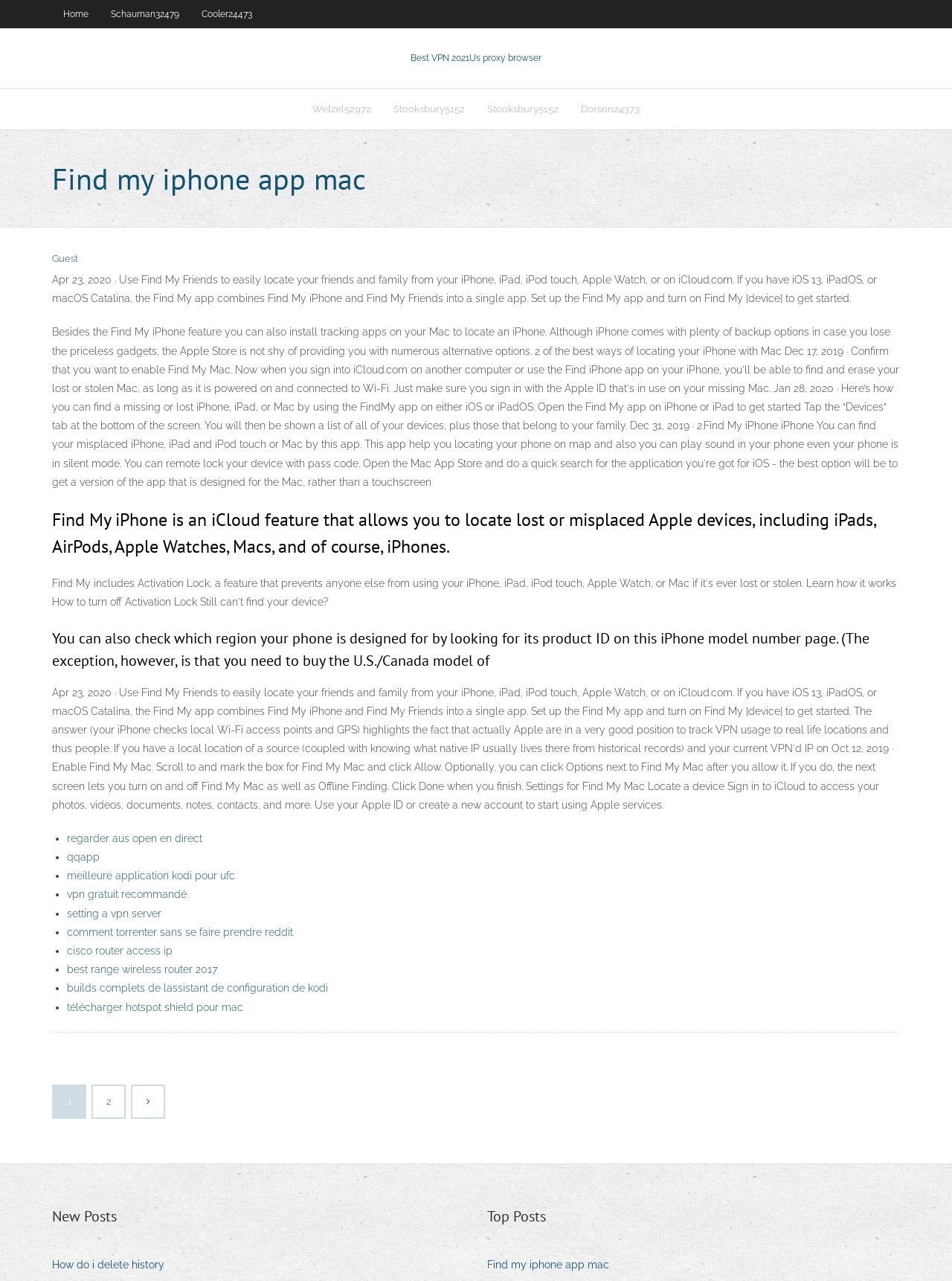What is the function of the 'Записи' navigation link?
By examining the image, provide a one-word or phrase answer.

Access records or posts